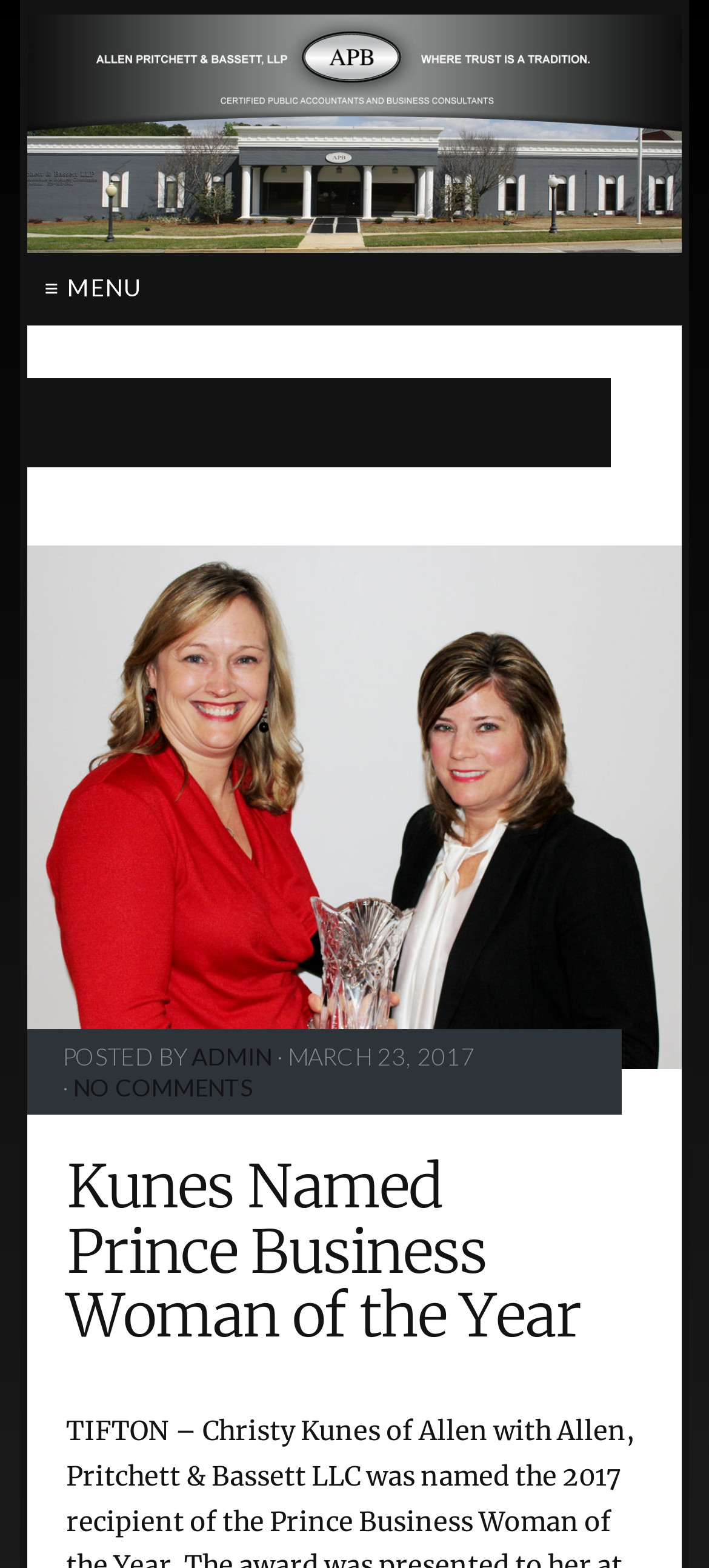What is the title of the archive?
Please provide a comprehensive answer based on the information in the image.

The title of the archive can be found in the heading element 'Archive for Community' which is located at the top of the webpage, indicating that the webpage is an archive for community-related content.